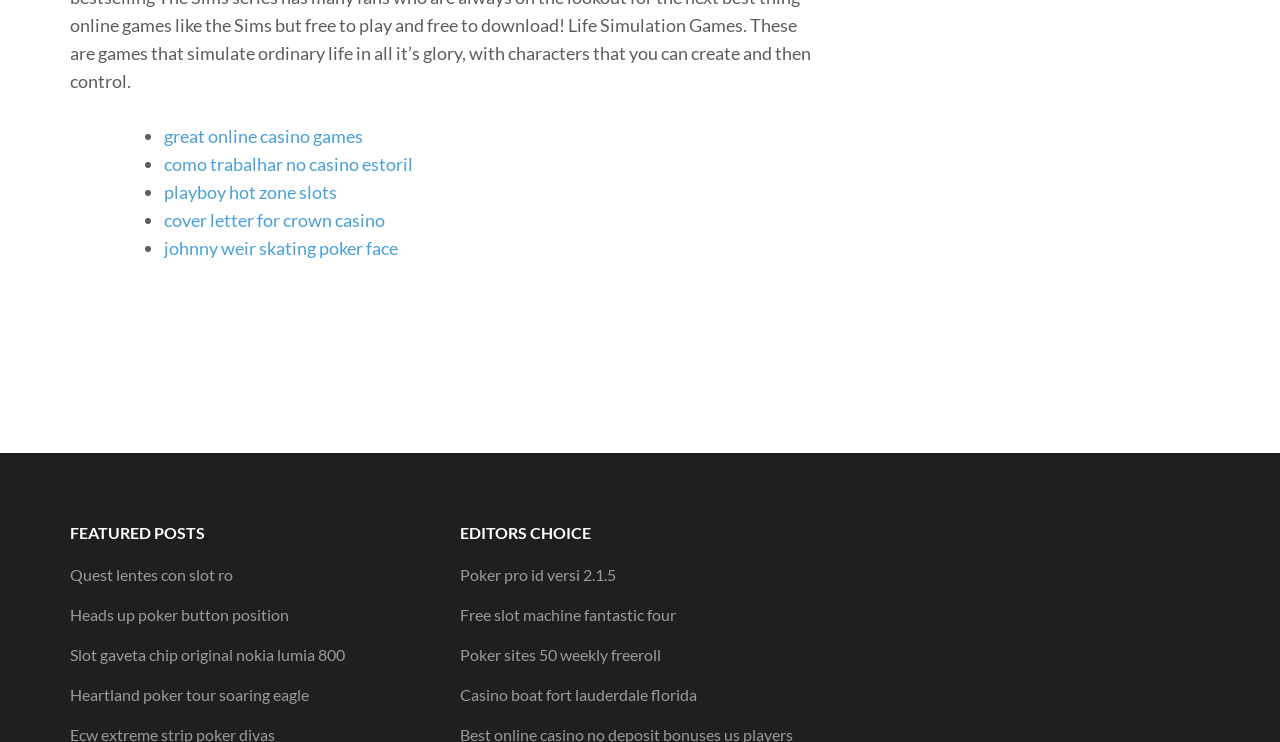Please identify the bounding box coordinates of the element's region that should be clicked to execute the following instruction: "visit 'como trabalhar no casino estoril'". The bounding box coordinates must be four float numbers between 0 and 1, i.e., [left, top, right, bottom].

[0.128, 0.206, 0.323, 0.236]